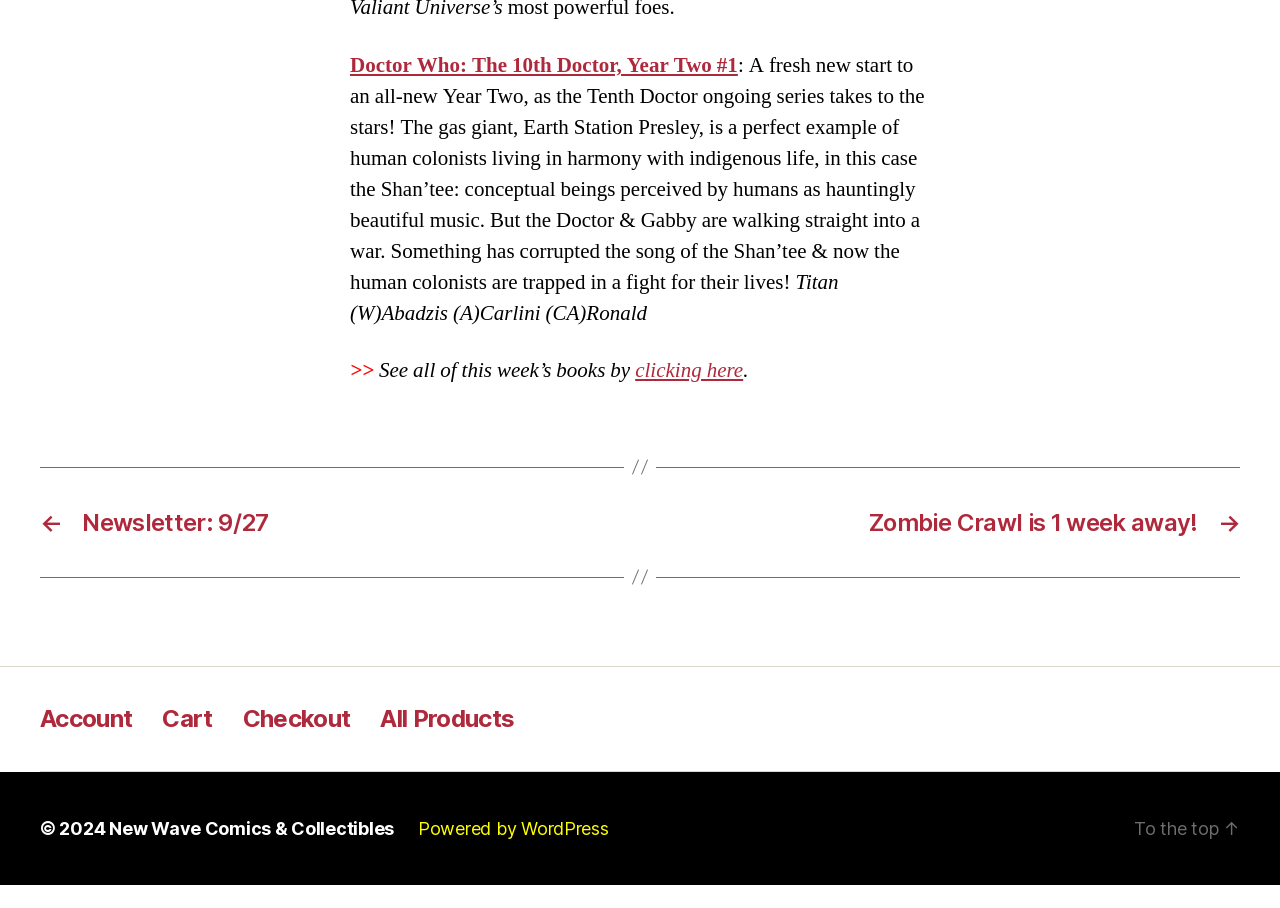Please identify the bounding box coordinates of the region to click in order to complete the task: "View all of this week’s books". The coordinates must be four float numbers between 0 and 1, specified as [left, top, right, bottom].

[0.496, 0.419, 0.581, 0.448]